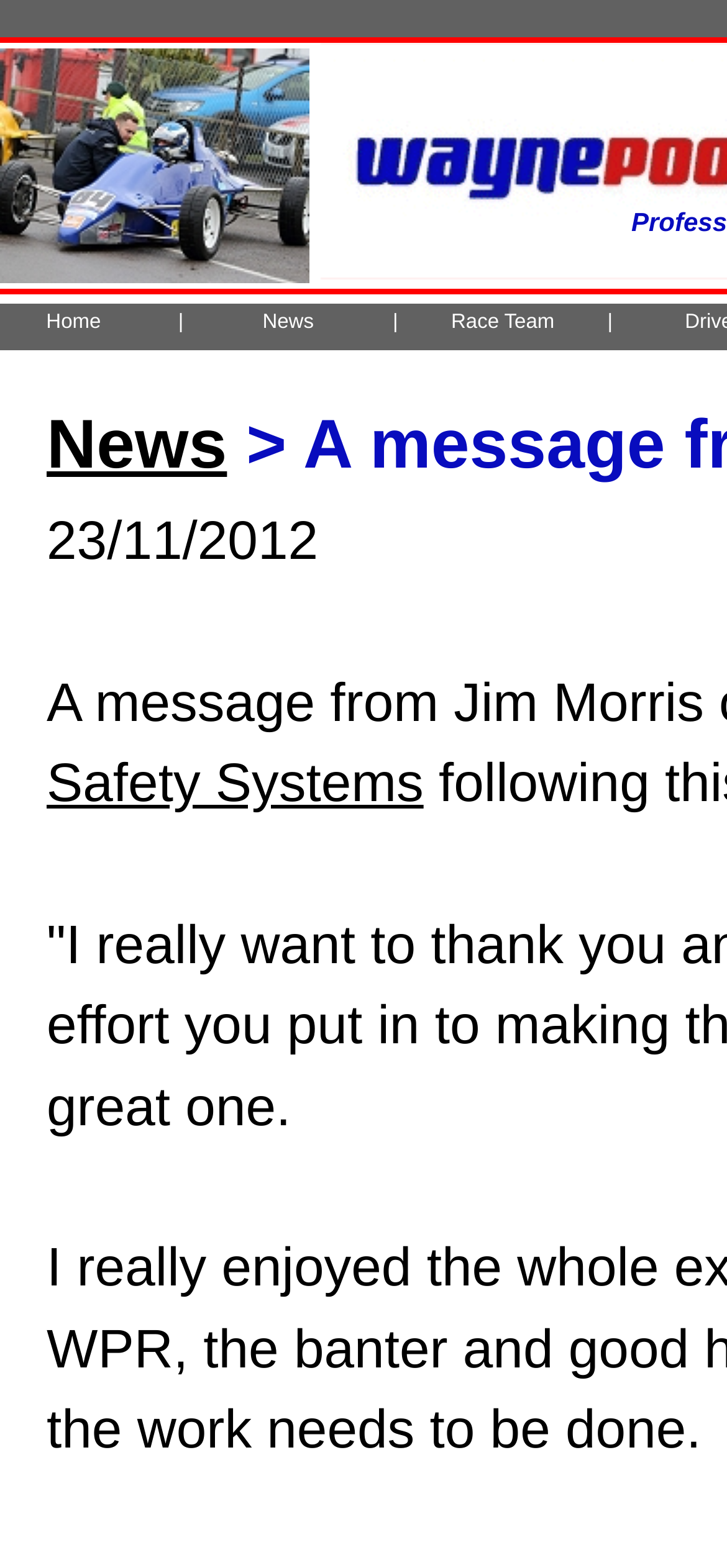Please provide a comprehensive answer to the question below using the information from the image: How many navigation links are there?

I counted the number of links in the navigation menu, which are 'Home', 'News', 'Race Team', and there are separators '|' in between, so there are 4 navigation links in total.